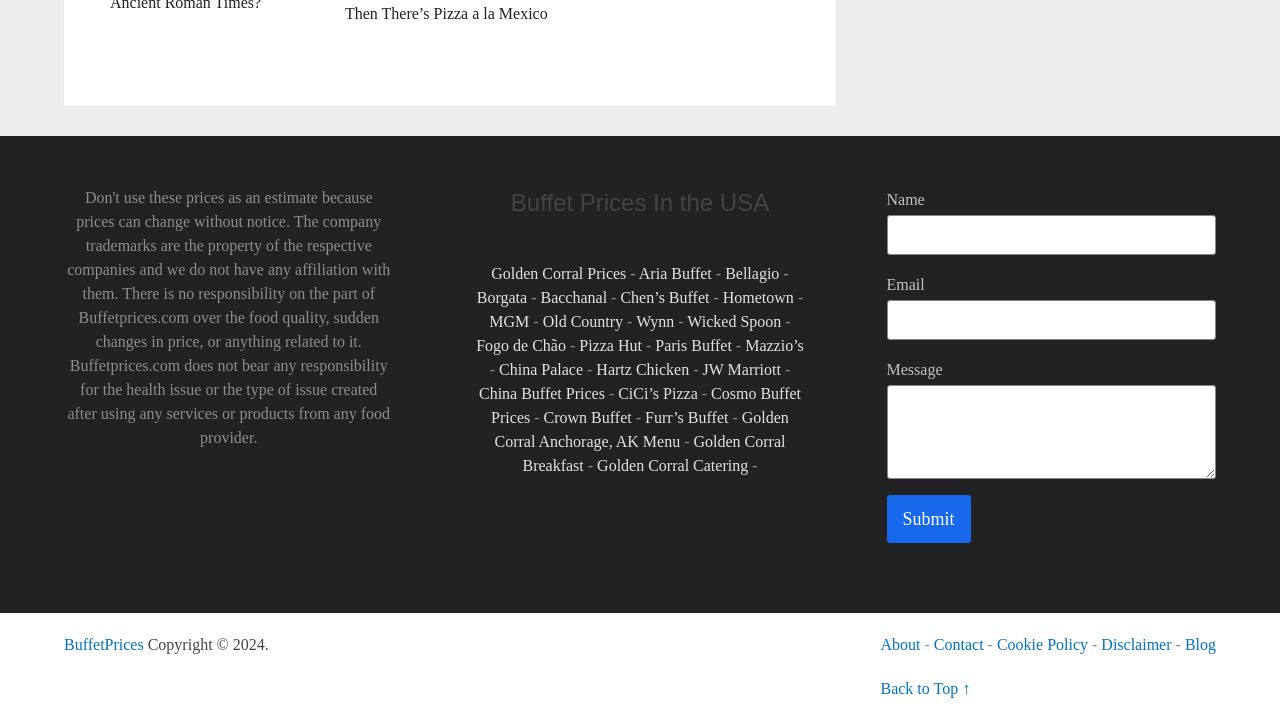What is the main topic of this webpage?
Answer the question with a single word or phrase, referring to the image.

Buffet Prices